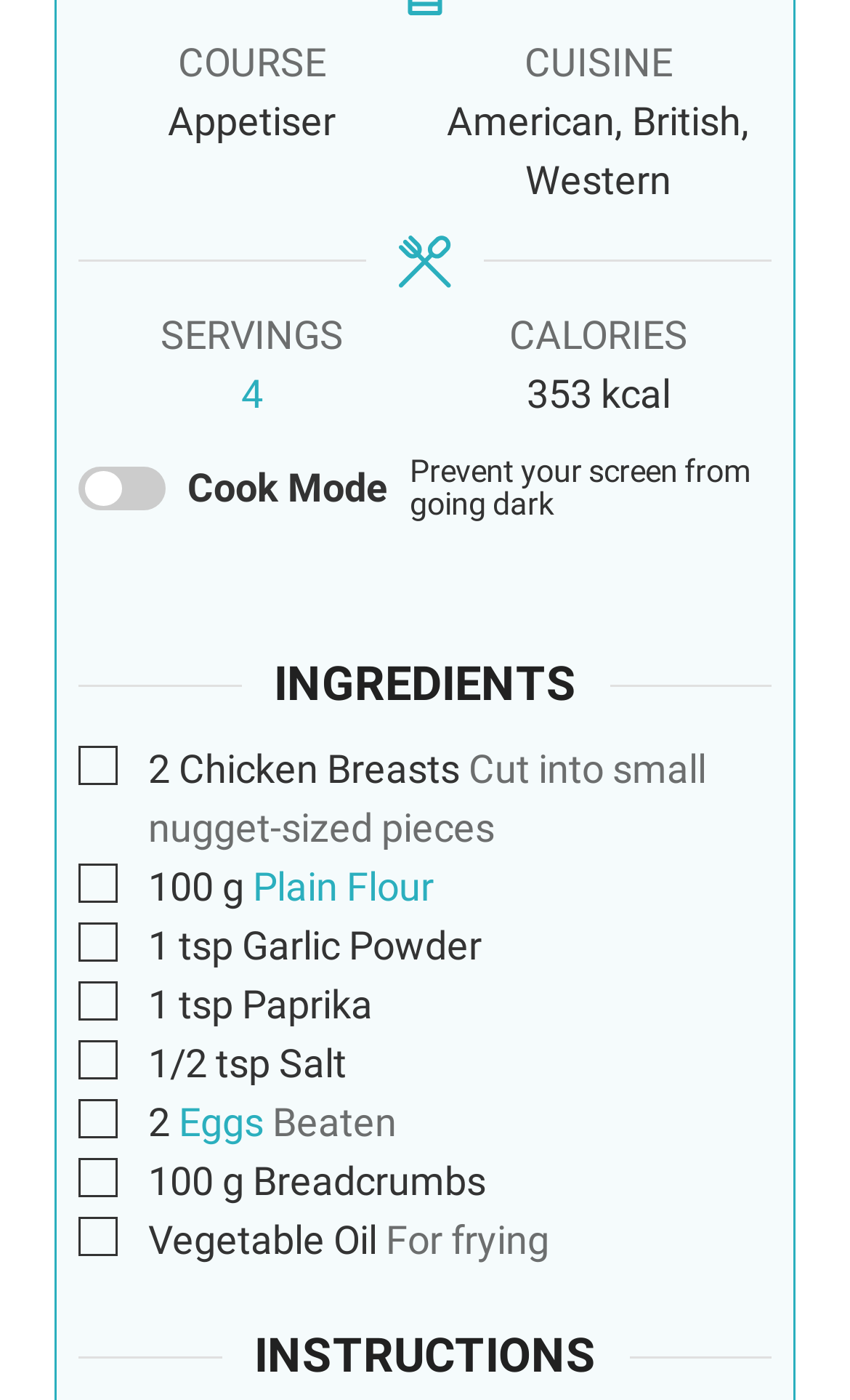Locate the bounding box coordinates of the area that needs to be clicked to fulfill the following instruction: "Click on Business news". The coordinates should be in the format of four float numbers between 0 and 1, namely [left, top, right, bottom].

None